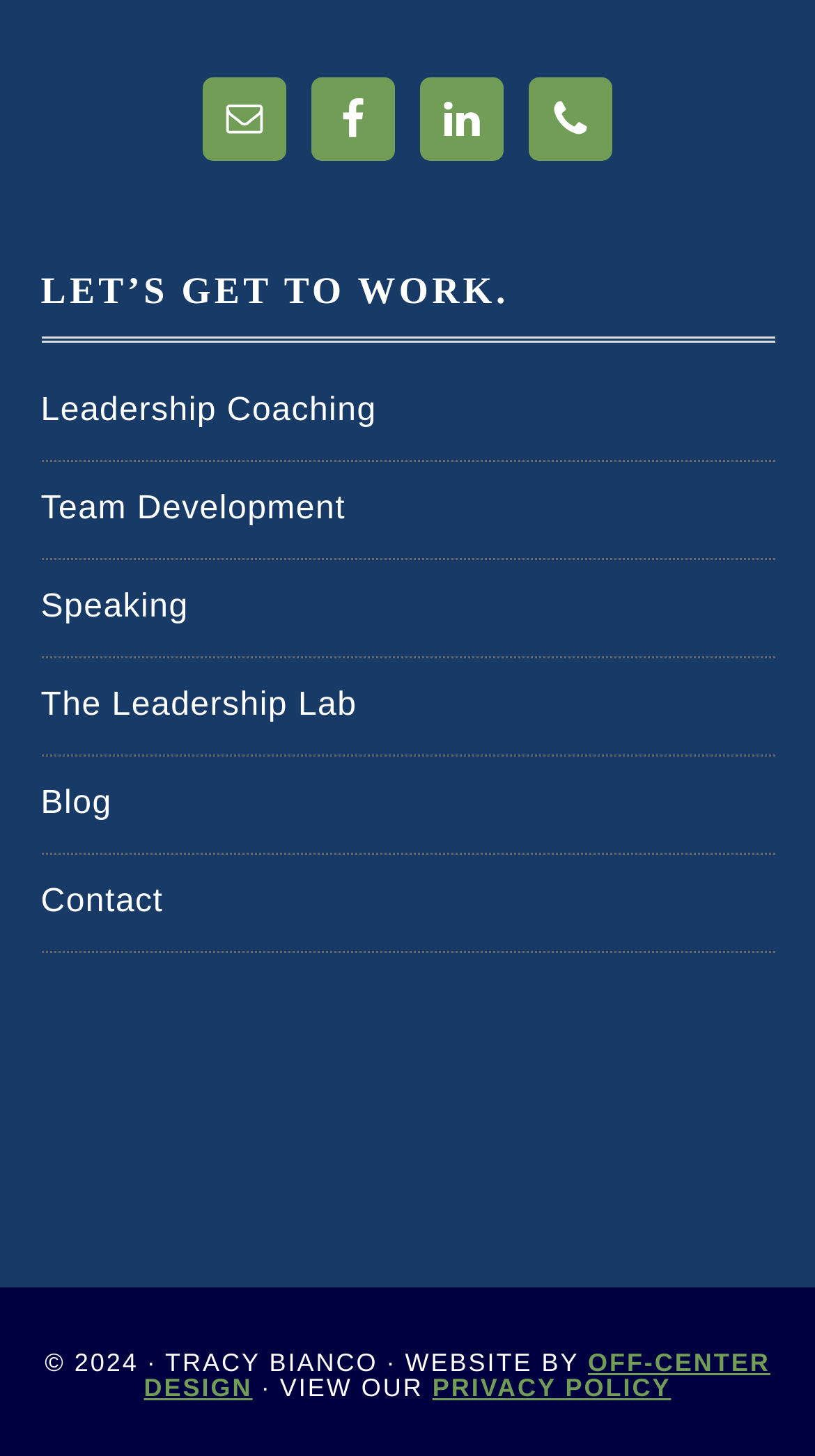What is the name of the website designer?
Using the screenshot, give a one-word or short phrase answer.

OFF-CENTER DESIGN